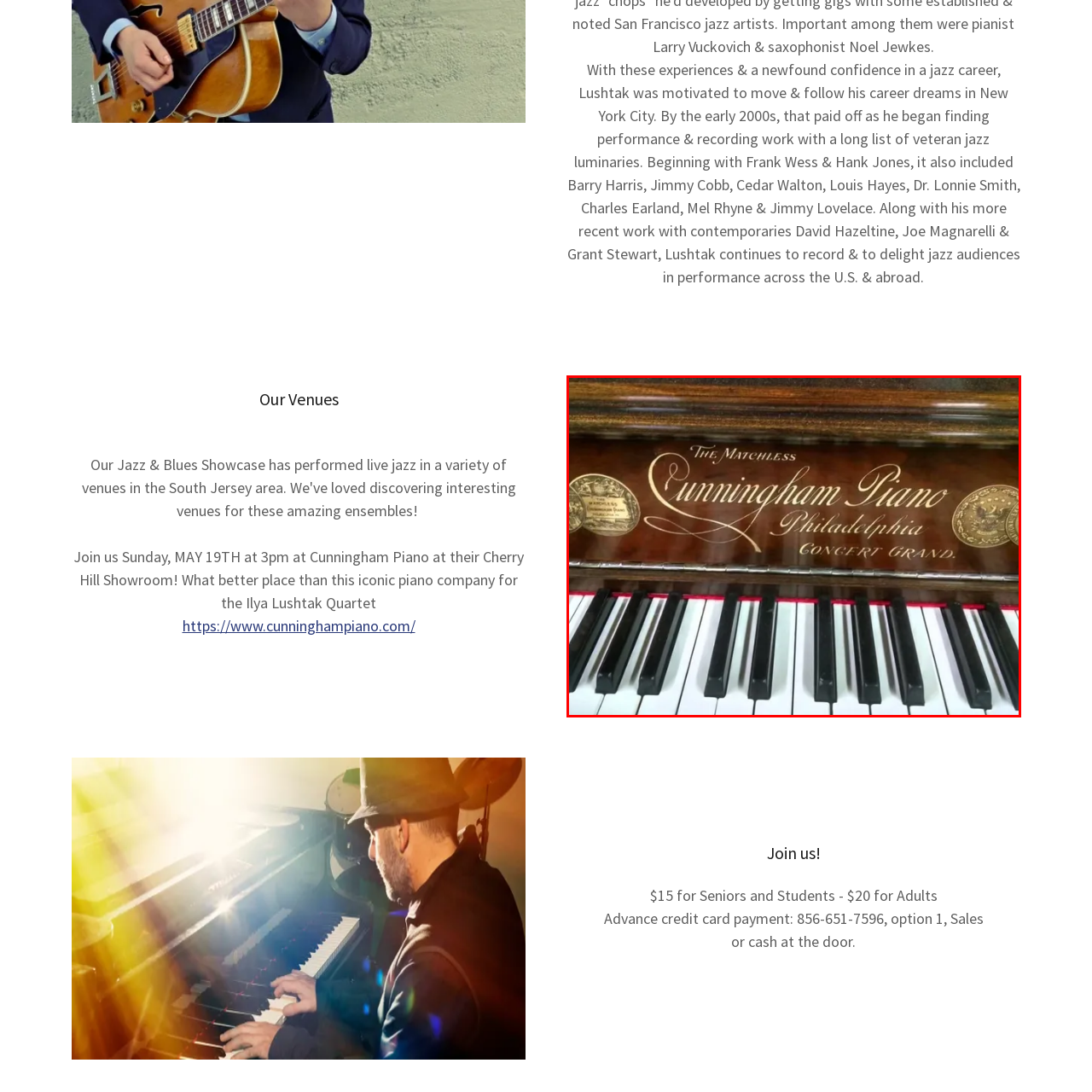What is the material of the piano's finish?
Focus on the section of the image encased in the red bounding box and provide a detailed answer based on the visual details you find.

The caption describes the piano's finish as 'polished wood', which suggests that the piano has a wooden exterior that has been polished to a high shine.